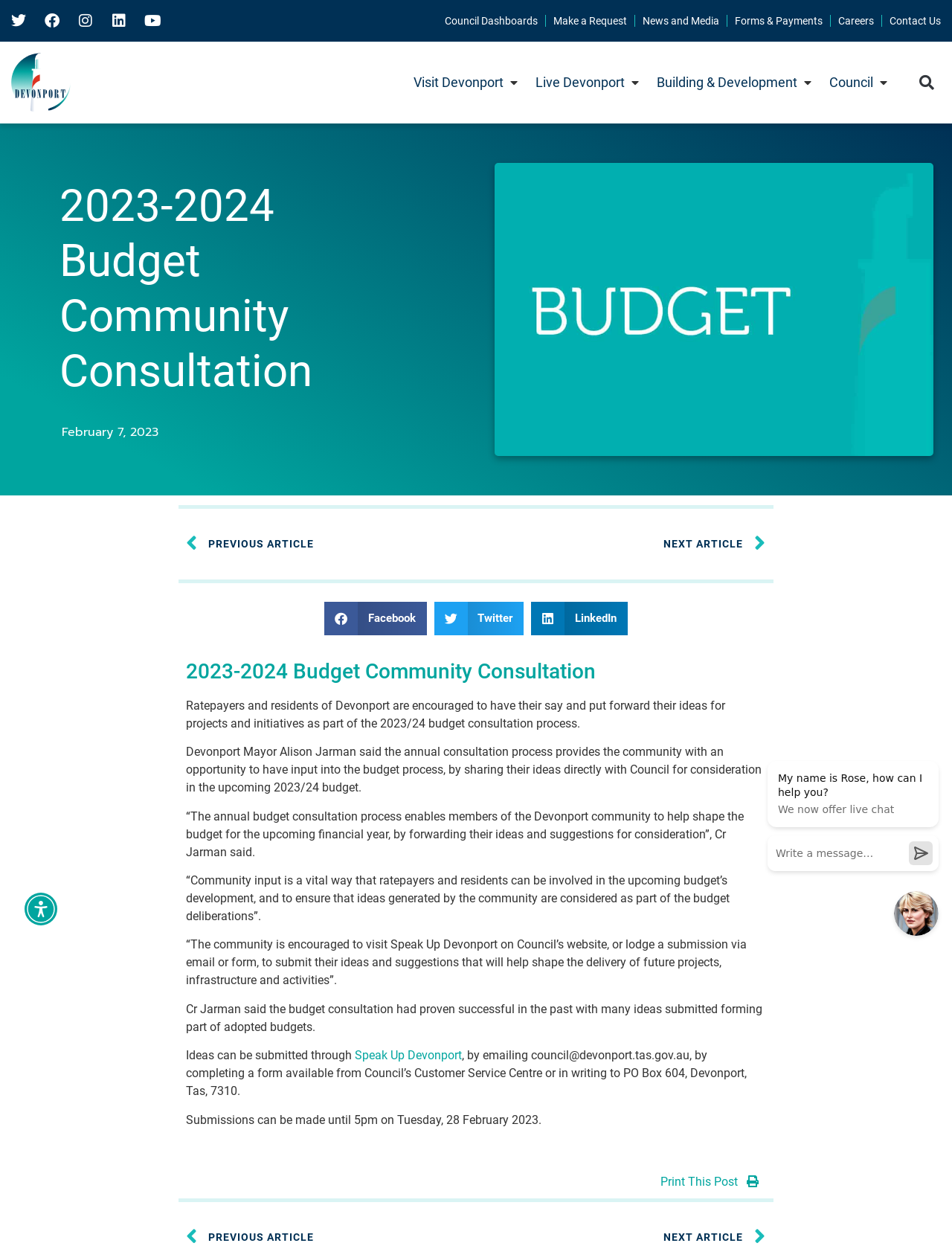Find the coordinates for the bounding box of the element with this description: "Print This Post".

[0.694, 0.943, 0.797, 0.954]